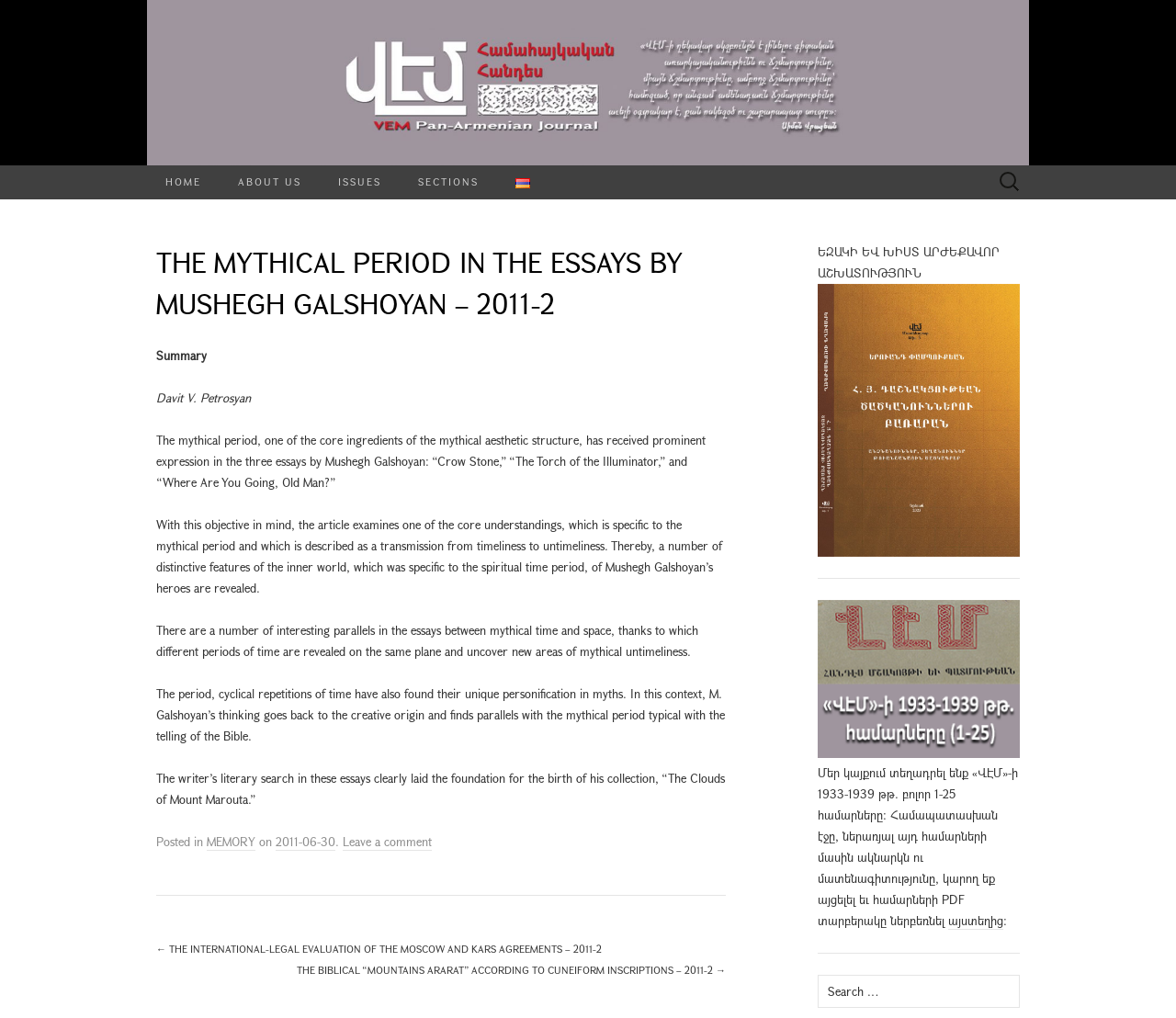Can you find the bounding box coordinates for the element that needs to be clicked to execute this instruction: "Go to HOME page"? The coordinates should be given as four float numbers between 0 and 1, i.e., [left, top, right, bottom].

[0.125, 0.162, 0.187, 0.195]